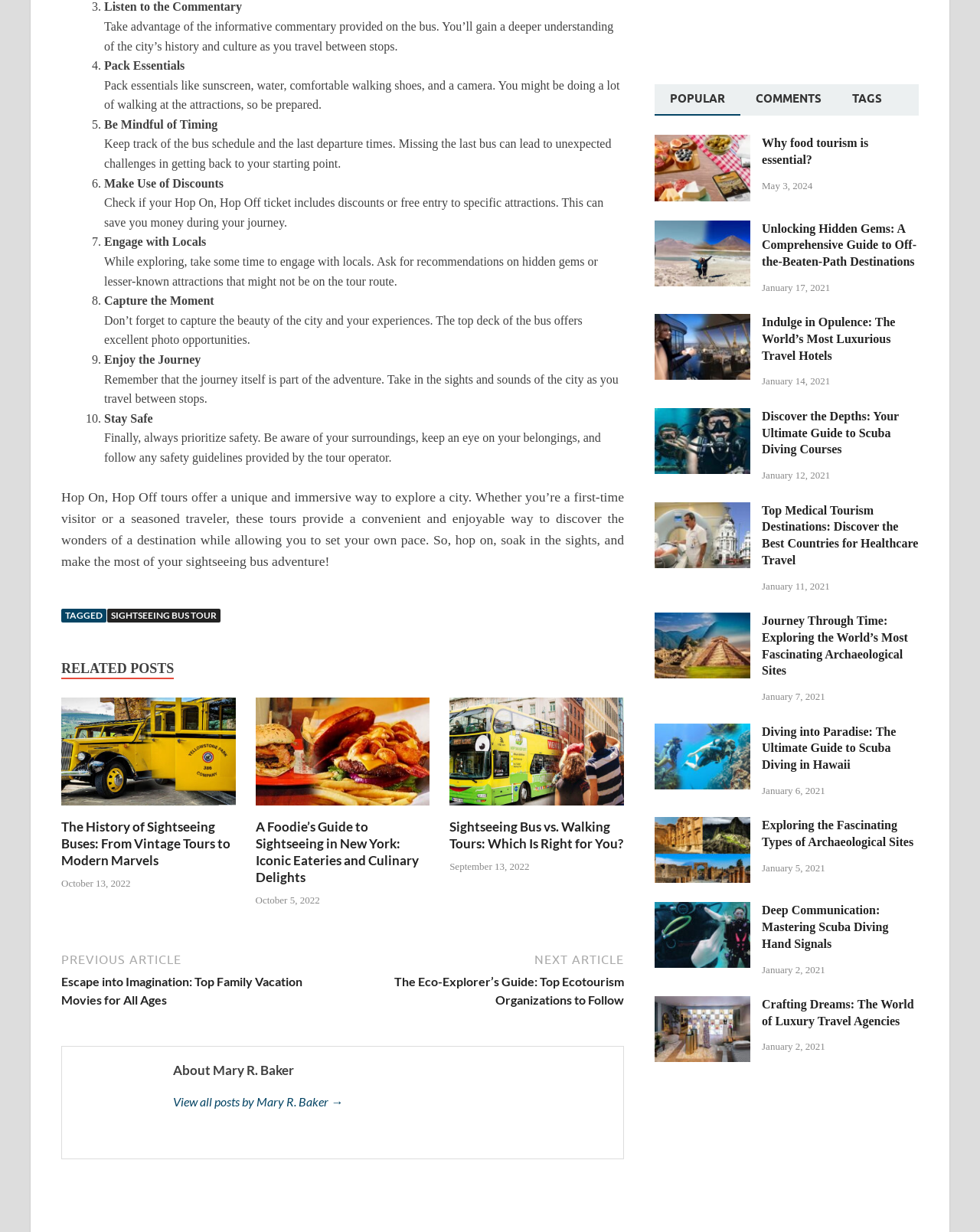How many tips are provided for making the most of a sightseeing bus adventure?
Based on the image, answer the question with as much detail as possible.

The webpage lists 10 tips for making the most of a sightseeing bus adventure, including listening to the commentary, packing essentials, and engaging with locals.